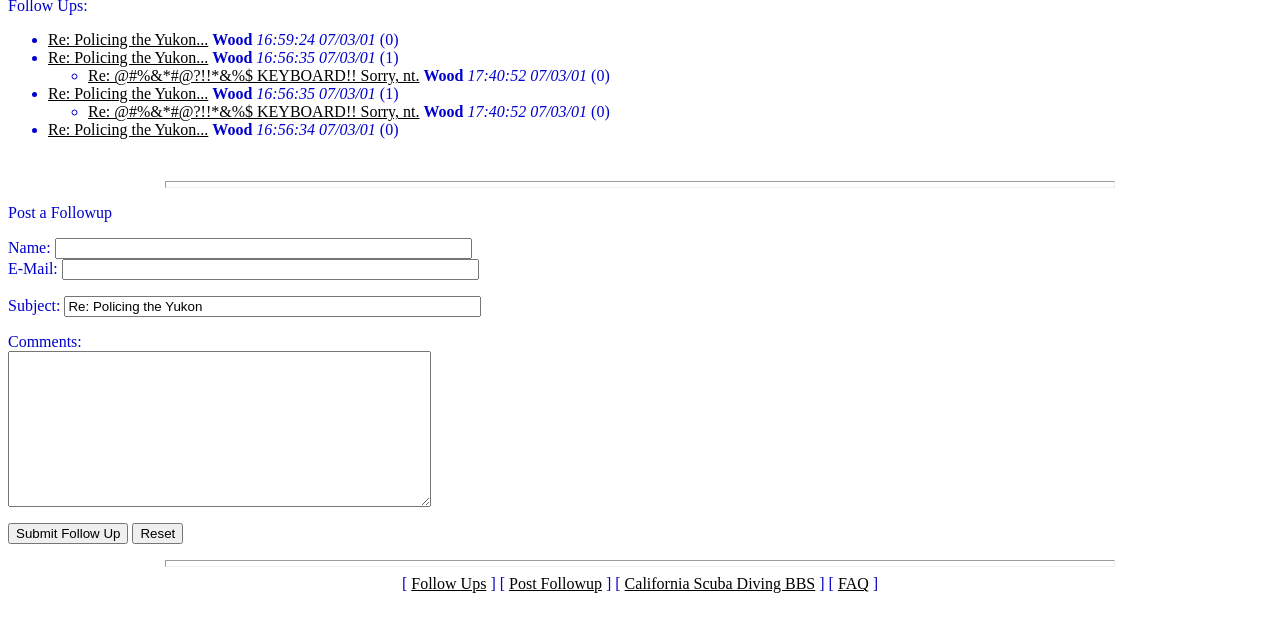Given the element description, predict the bounding box coordinates in the format (top-left x, top-left y, bottom-right x, bottom-right y), using floating point numbers between 0 and 1: Re: Policing the Yukon...

[0.038, 0.077, 0.163, 0.104]